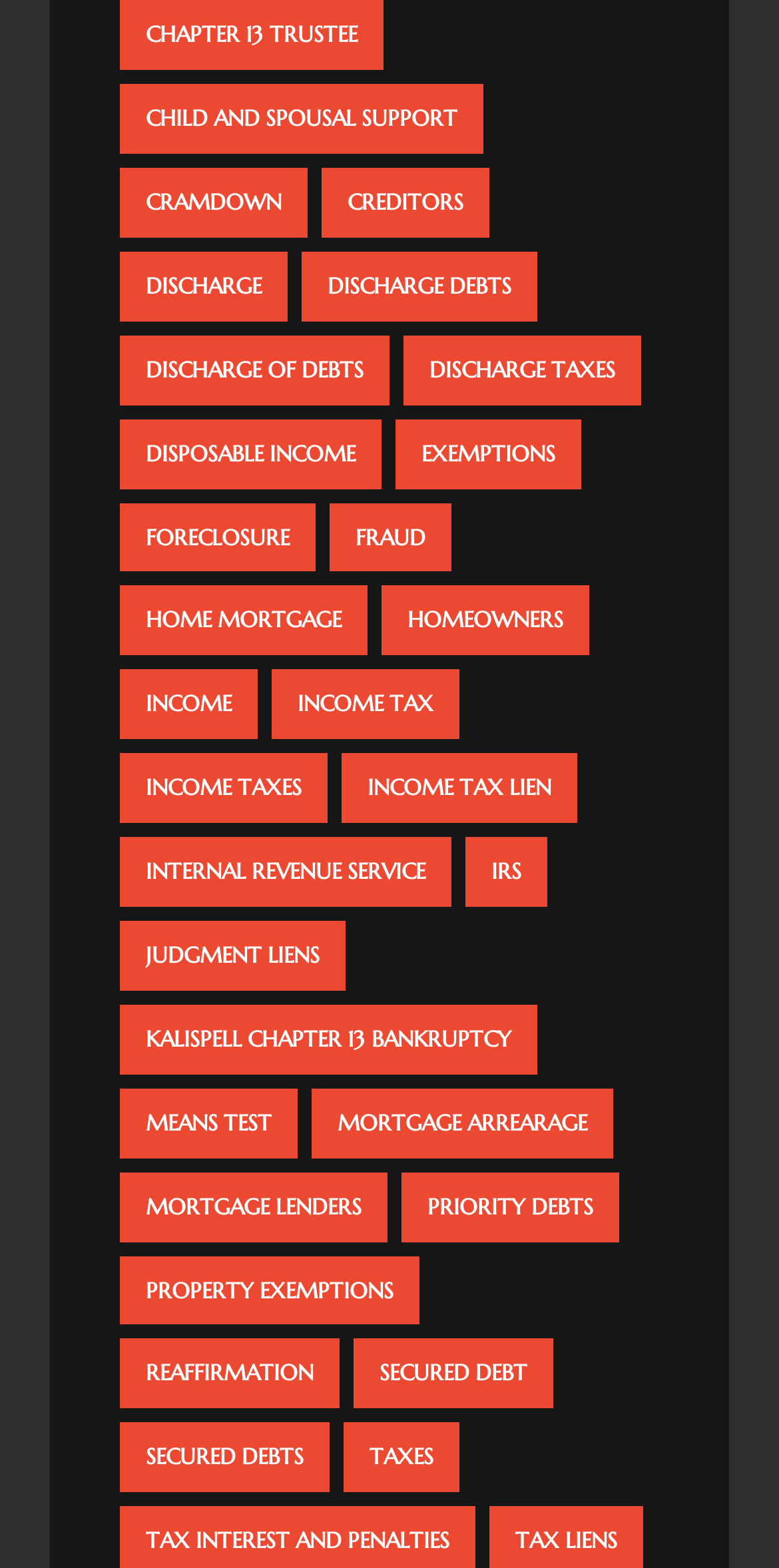Identify the bounding box coordinates of the clickable section necessary to follow the following instruction: "Click on Chapter 13 trustee". The coordinates should be presented as four float numbers from 0 to 1, i.e., [left, top, right, bottom].

[0.154, 0.0, 0.492, 0.045]